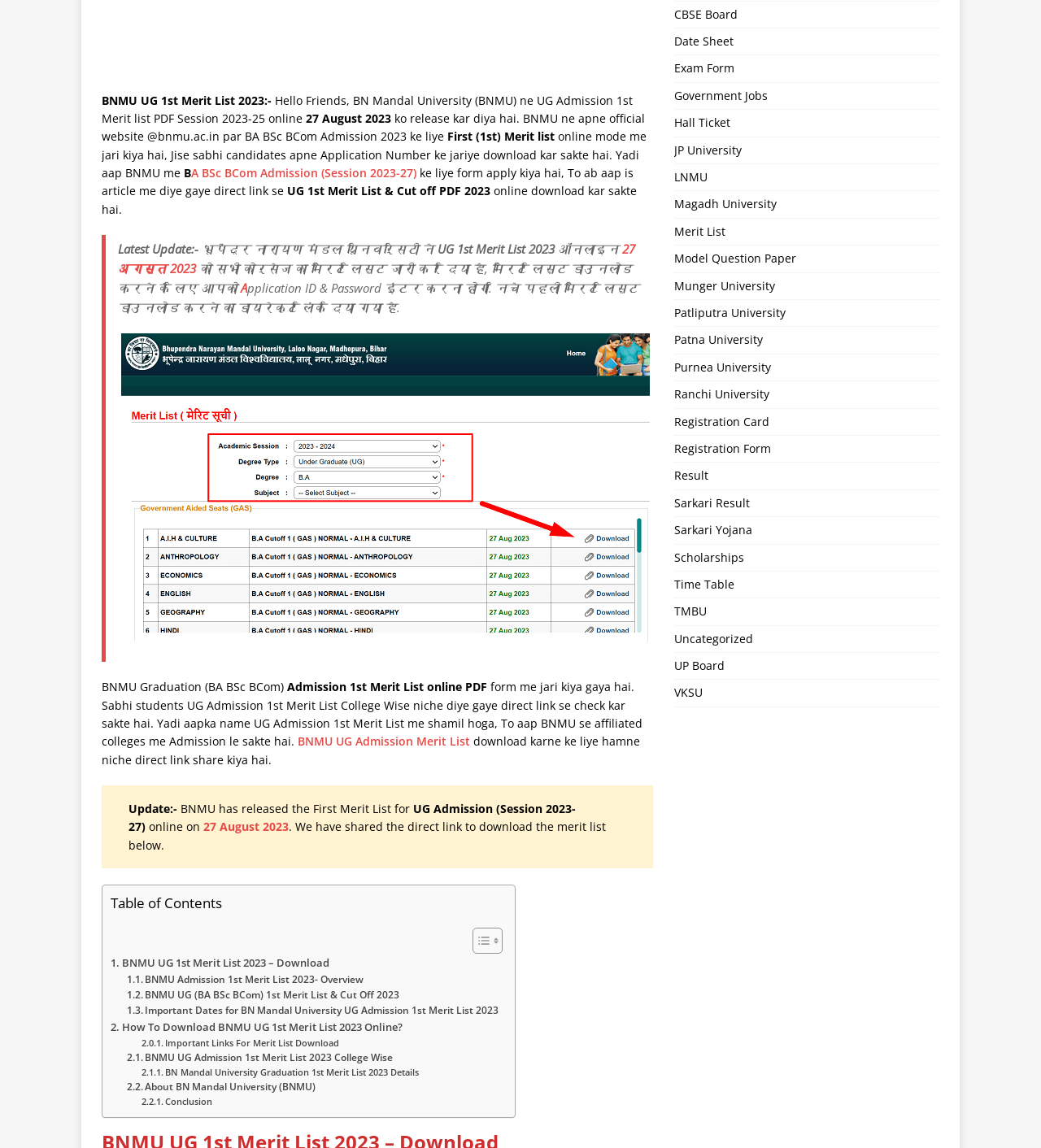Locate the UI element that matches the description About BN Mandal University (BNMU) in the webpage screenshot. Return the bounding box coordinates in the format (top-left x, top-left y, bottom-right x, bottom-right y), with values ranging from 0 to 1.

[0.122, 0.94, 0.303, 0.954]